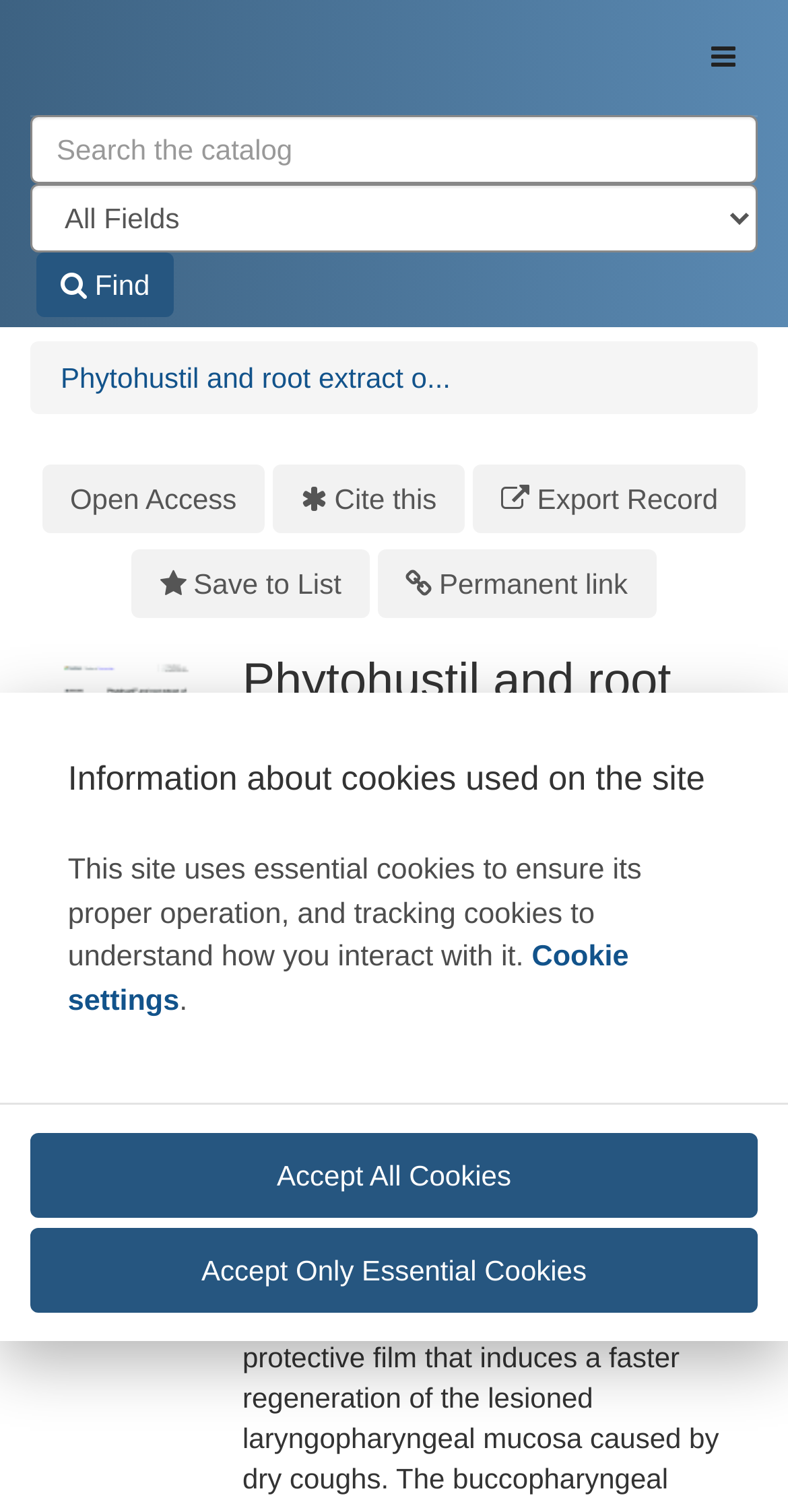Find the bounding box coordinates for the HTML element specified by: "Permanent link".

[0.479, 0.363, 0.833, 0.409]